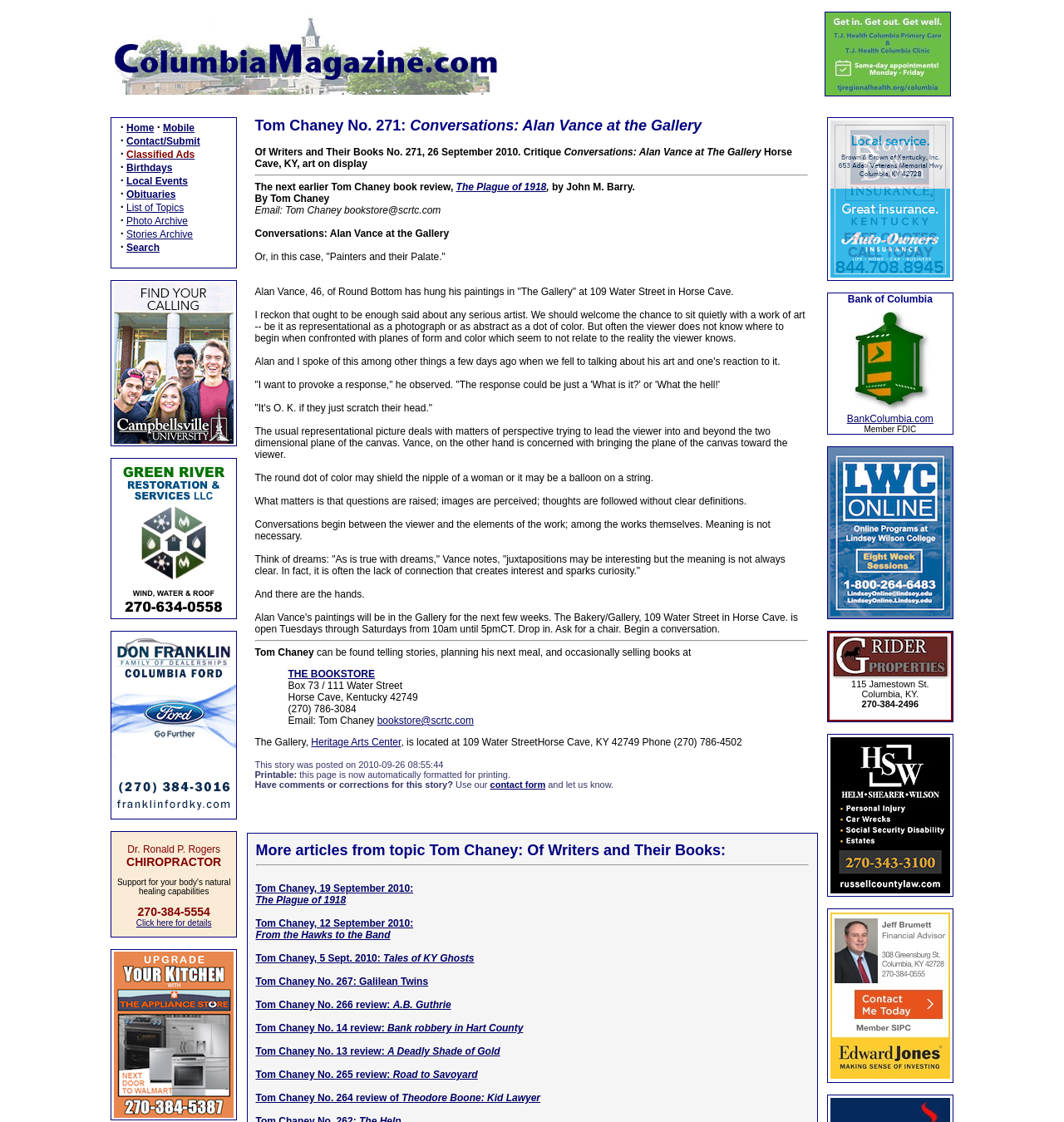Please specify the bounding box coordinates in the format (top-left x, top-left y, bottom-right x, bottom-right y), with values ranging from 0 to 1. Identify the bounding box for the UI component described as follows: parent_node: 115 Jamestown St.

[0.78, 0.598, 0.893, 0.607]